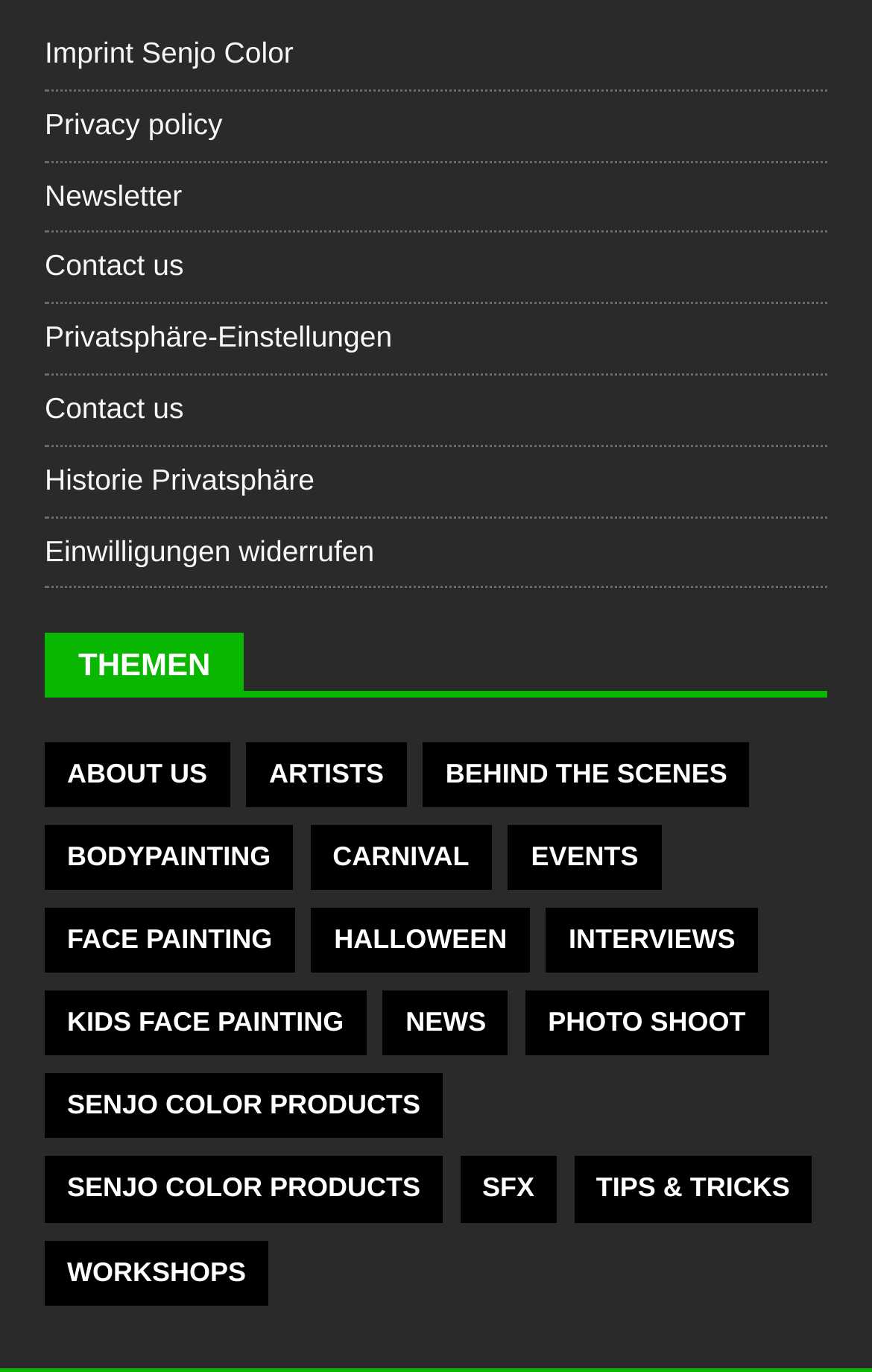Please determine the bounding box coordinates for the element that should be clicked to follow these instructions: "View BODYPAINTING".

[0.051, 0.351, 0.336, 0.399]